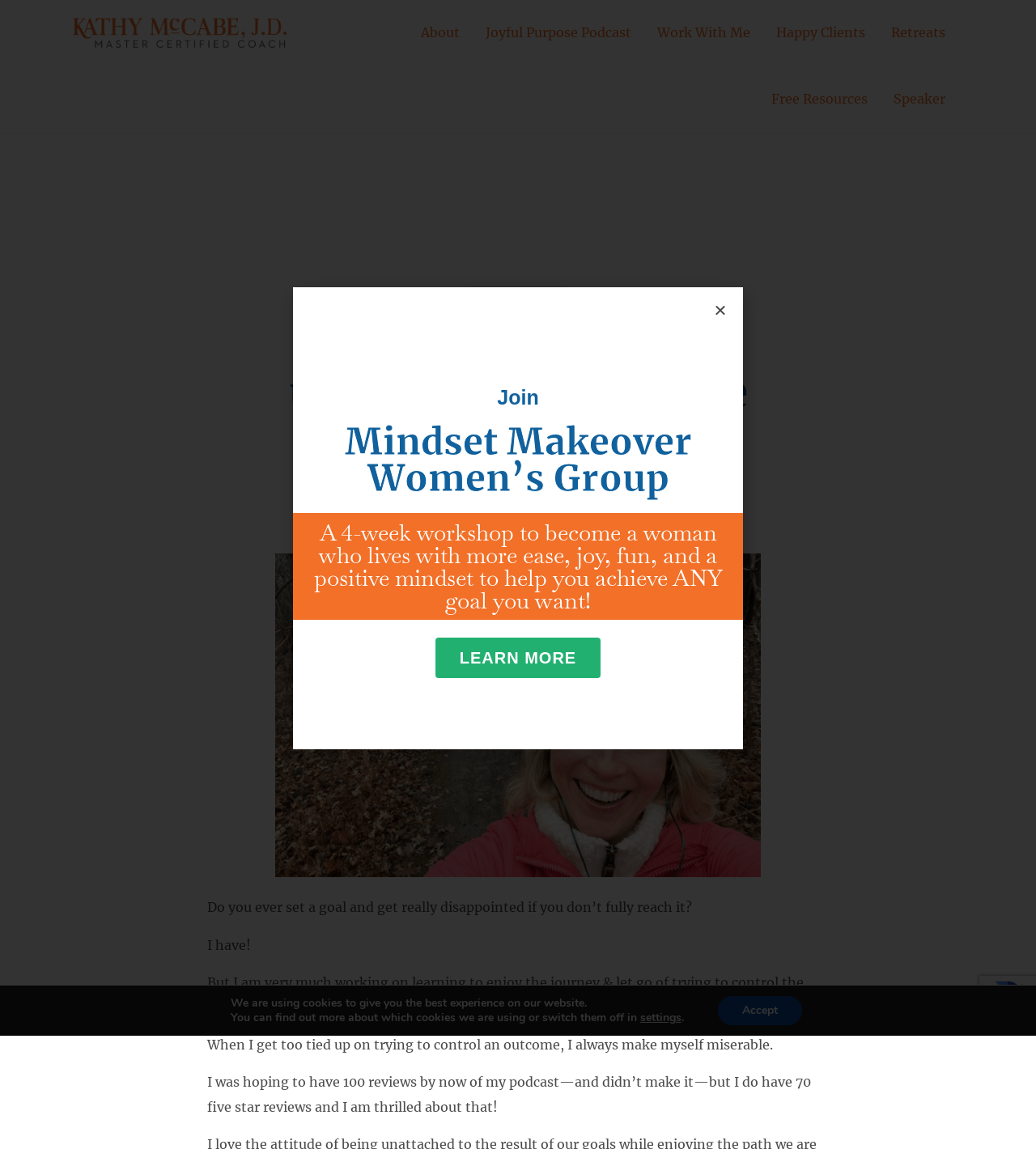Highlight the bounding box of the UI element that corresponds to this description: "Free Resources".

[0.732, 0.058, 0.85, 0.114]